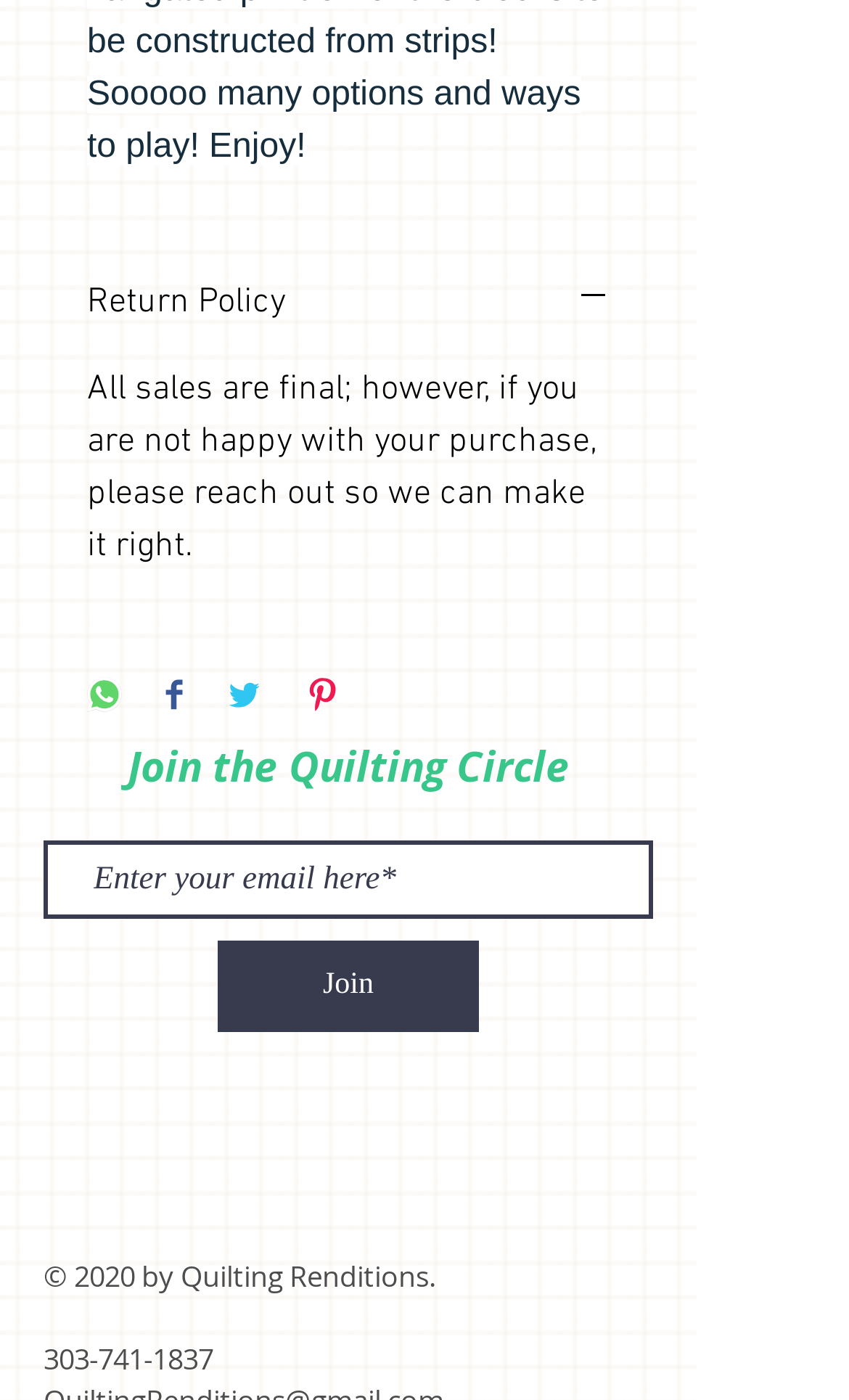Identify the bounding box coordinates of the HTML element based on this description: "Return Policy".

[0.103, 0.199, 0.718, 0.233]